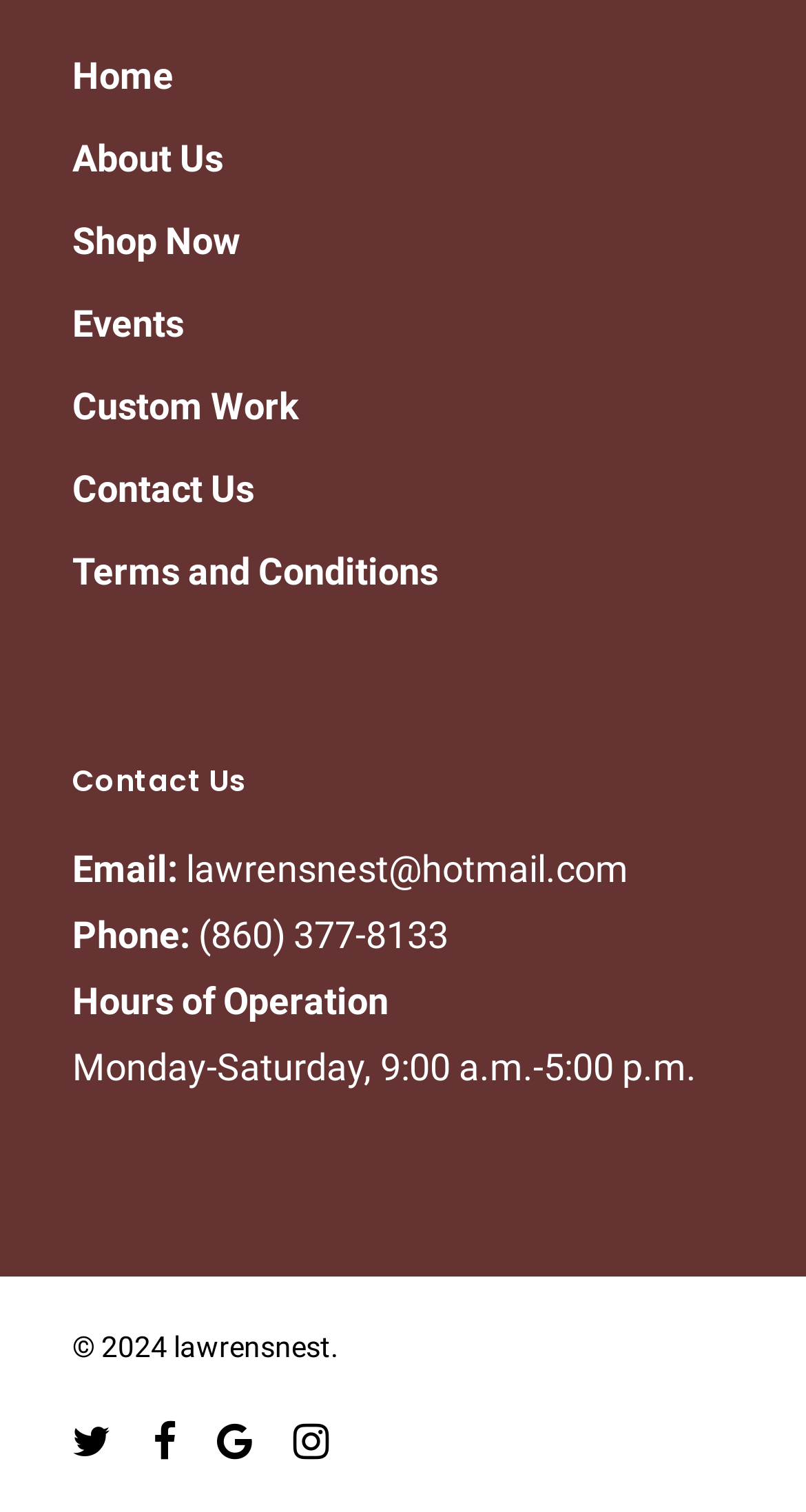What is the email address to contact?
Look at the screenshot and respond with a single word or phrase.

lawrensnest@hotmail.com